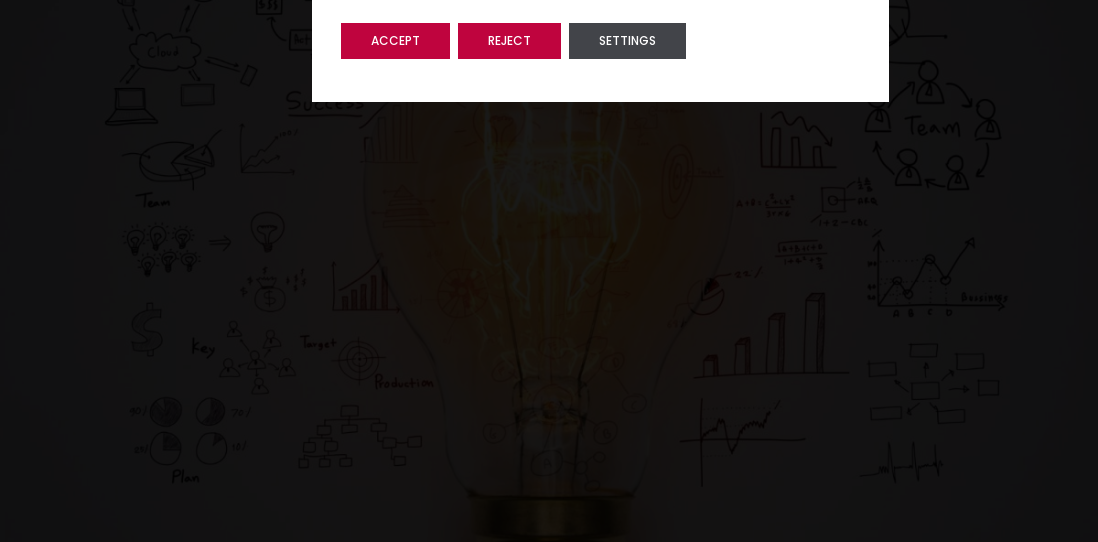Thoroughly describe what you see in the image.

The image features a visually engaging background consisting of various business and innovation-related graphics, such as graphs, dollar signs, and team icons. These elements symbolize critical aspects of strategy and creativity within professional environments. In the foreground, a stylized light bulb emits luminous lines, representing ideas and innovation. Overlaying this dynamic scene is a user interface panel with three buttons: "ACCEPT" in bold red, "REJECT" also in red, and "SETTINGS" in grey. This panel suggests a user interaction prompt, possibly related to privacy or cookie preferences, indicating a focus on user consent in modern digital spaces.